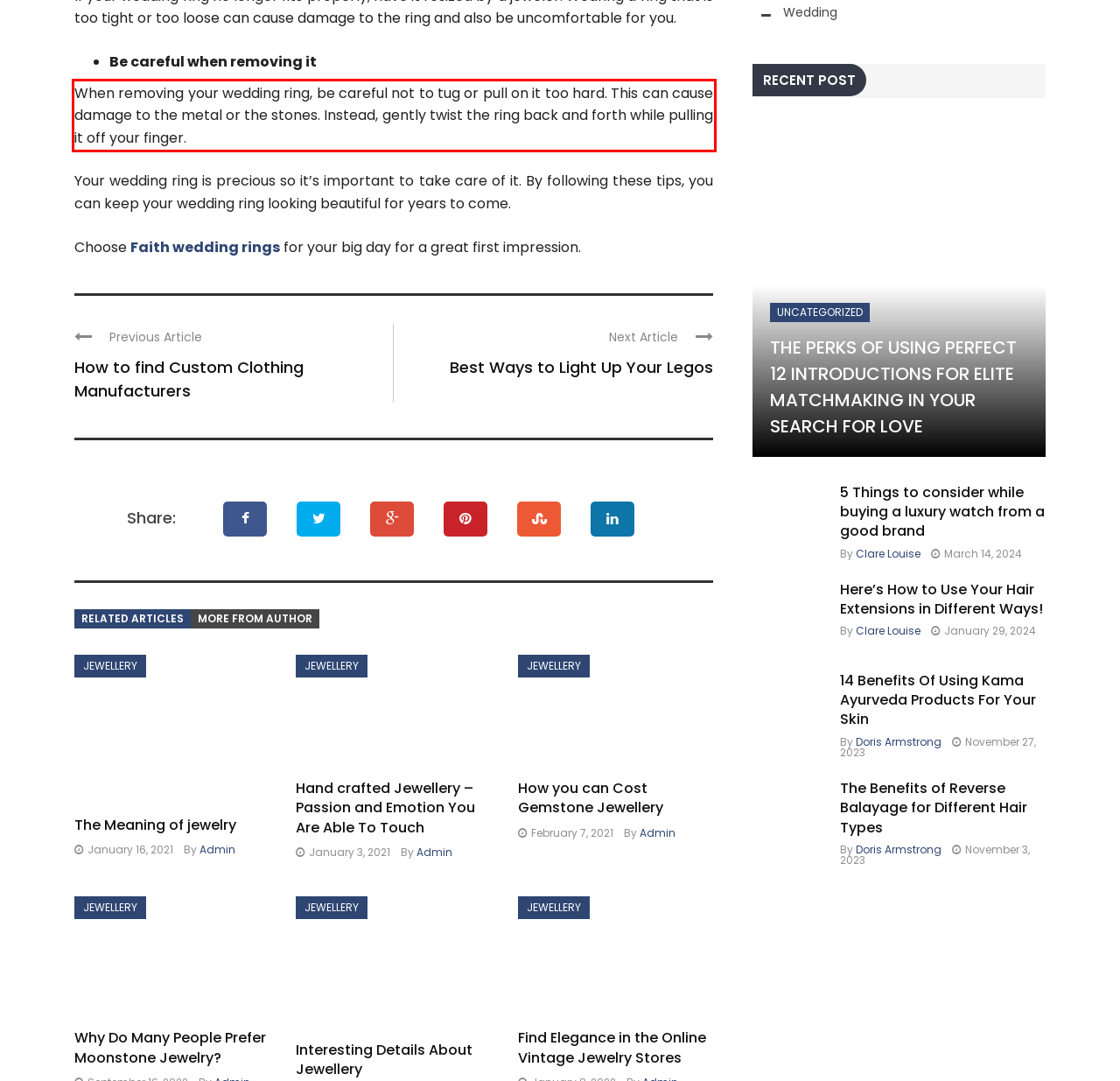Examine the webpage screenshot and use OCR to obtain the text inside the red bounding box.

When removing your wedding ring, be careful not to tug or pull on it too hard. This can cause damage to the metal or the stones. Instead, gently twist the ring back and forth while pulling it off your finger.